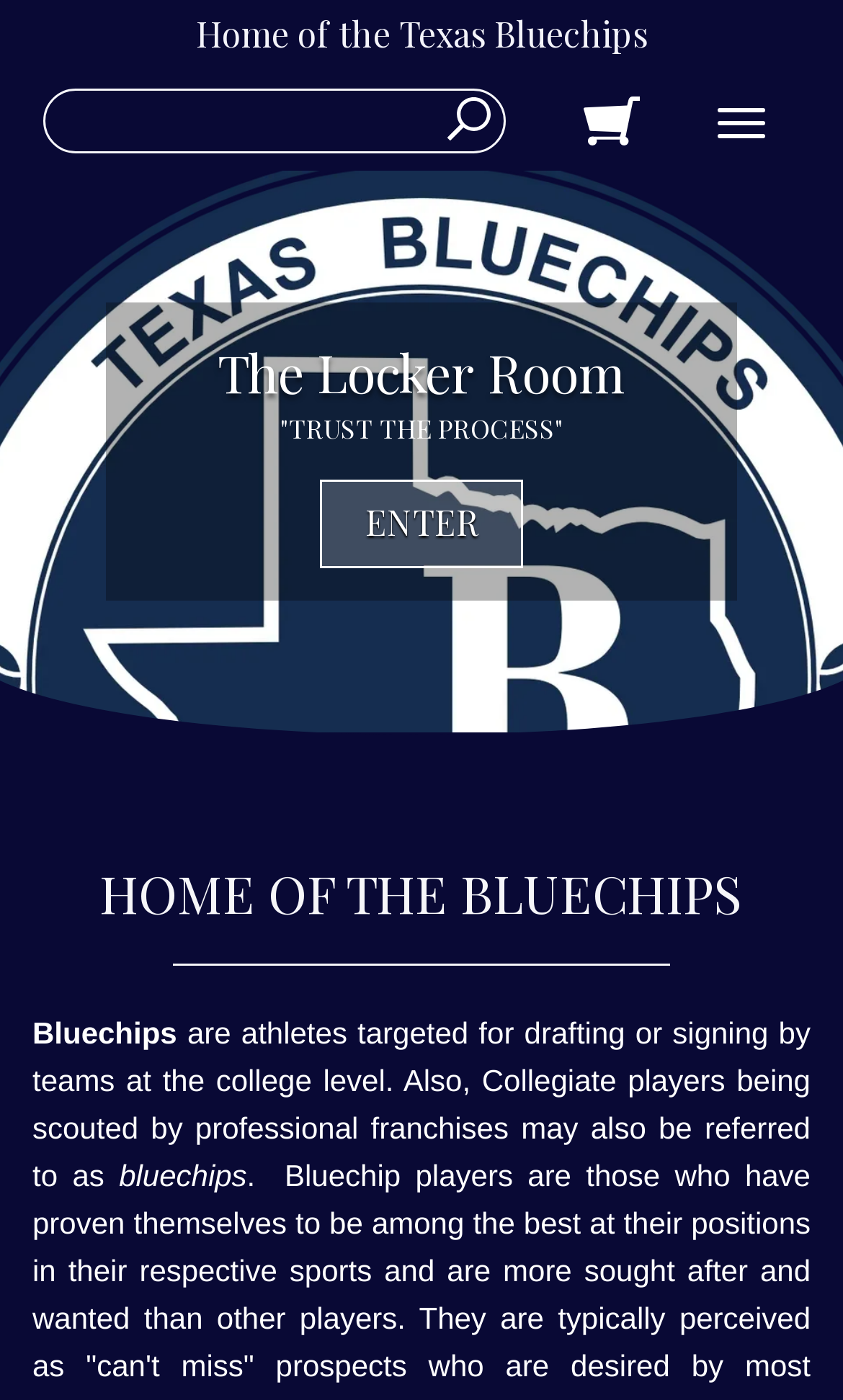Identify the main heading from the webpage and provide its text content.

HOME OF THE BLUECHIPS